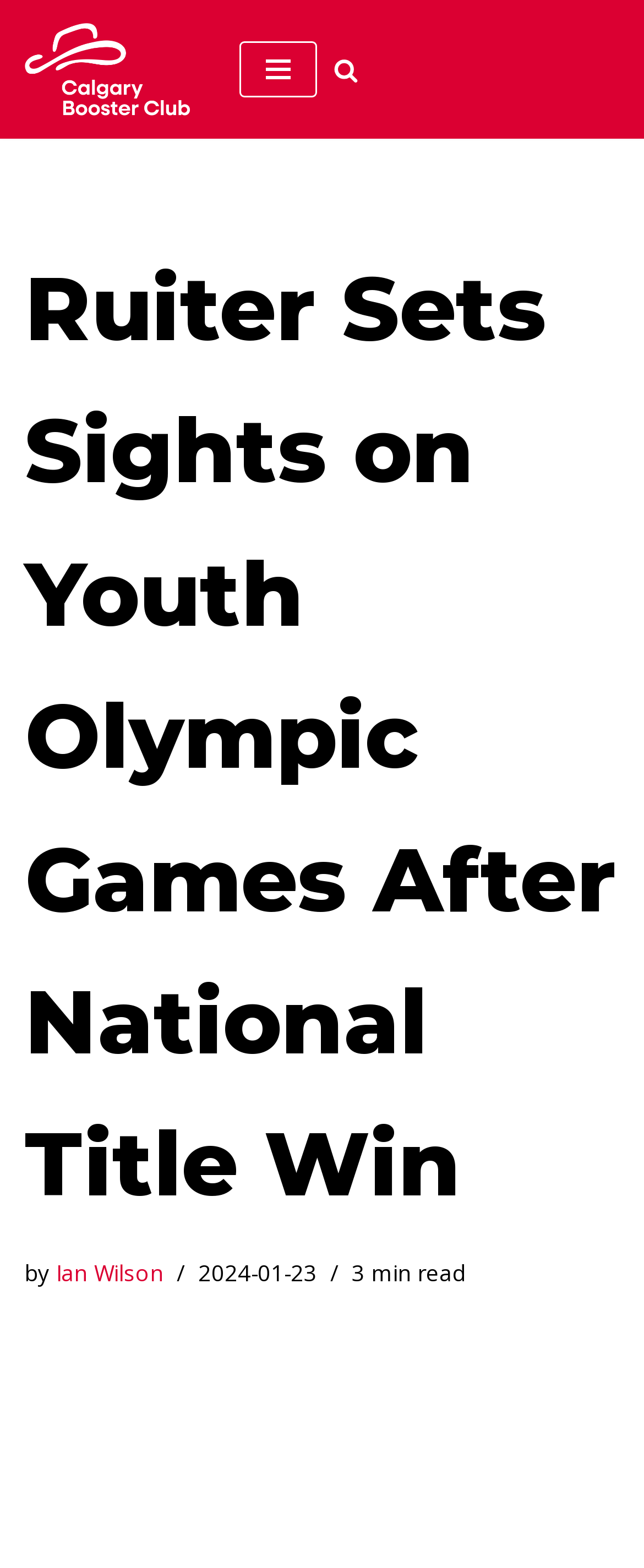Who is the author of the article? Using the information from the screenshot, answer with a single word or phrase.

Ian Wilson